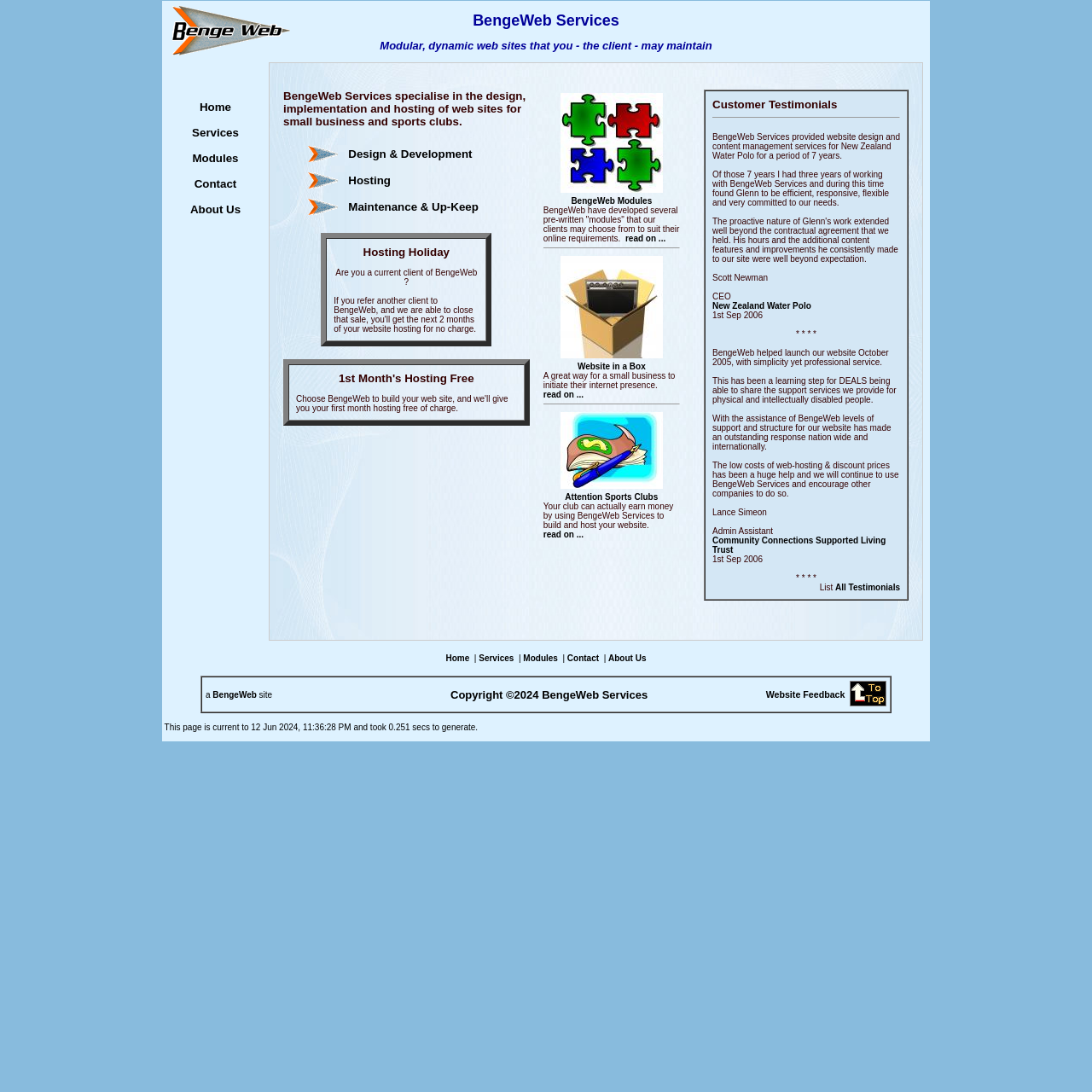Identify the bounding box coordinates of the region that should be clicked to execute the following instruction: "Click the 'List All Testimonials' link".

[0.645, 0.083, 0.831, 0.549]